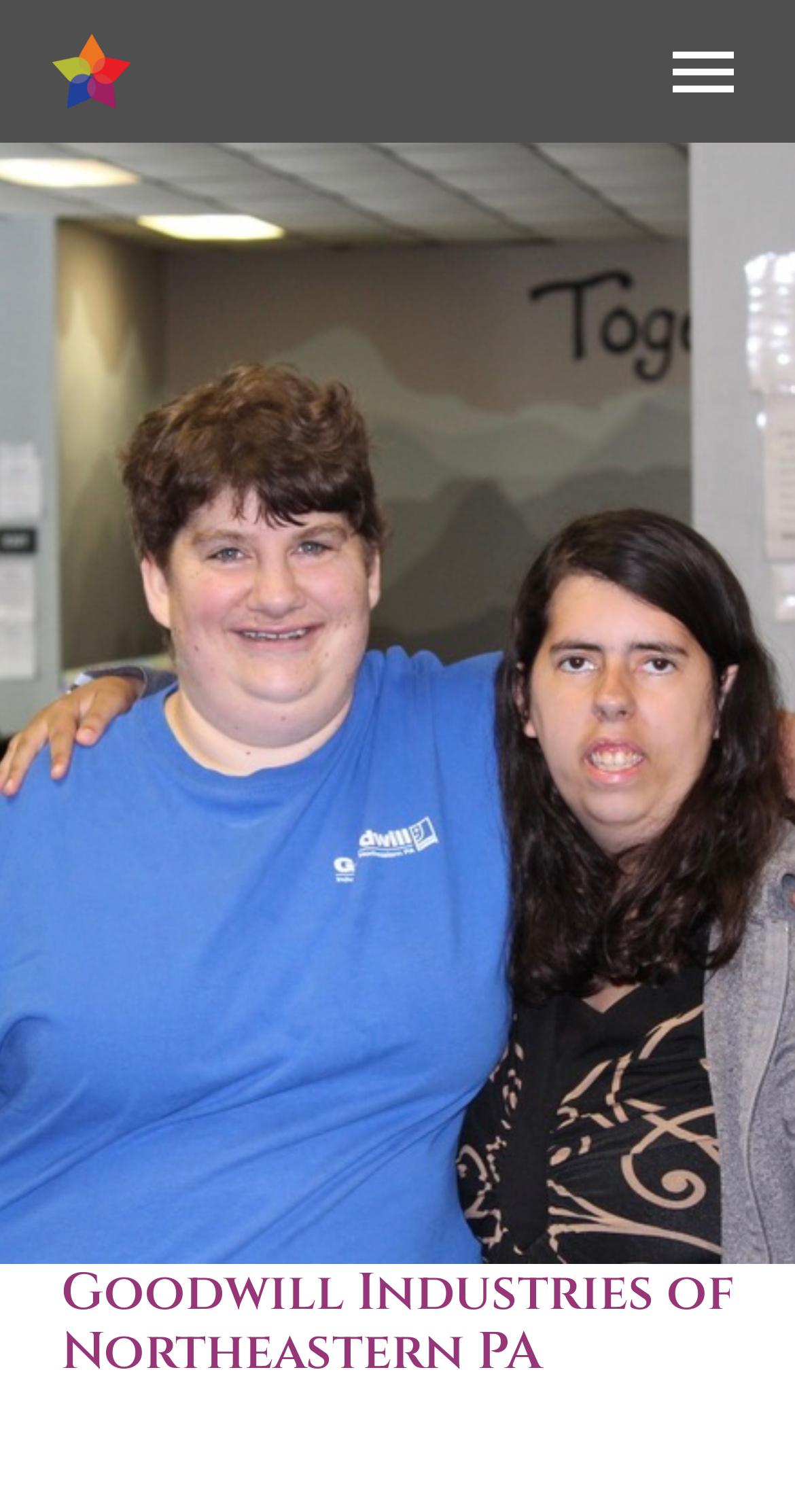Summarize the webpage in an elaborate manner.

The webpage appears to be a report to the community from Goodwill Industries of Northeastern PA, with a focus on their relationship with the Moses Taylor Foundation. 

At the top left of the page, there is a small icon, 'mtf-icon', which is likely a logo or branding element. To the right of this icon, there is a navigation menu labeled 'Menu', which can be toggled open or closed using a button. This menu contains nine links, including 'Home', 'Introduction', 'Letter from CEO', 'Milestones', 'Reflections', 'Grantee Highlights', 'Strategic Plan', and 'Looking Ahead'. These links are stacked vertically, taking up the majority of the page's height.

Below the navigation menu, there is a large heading that spans most of the page's width, reading 'Goodwill Industries of Northeastern PA'. This heading is centered near the top of the page.